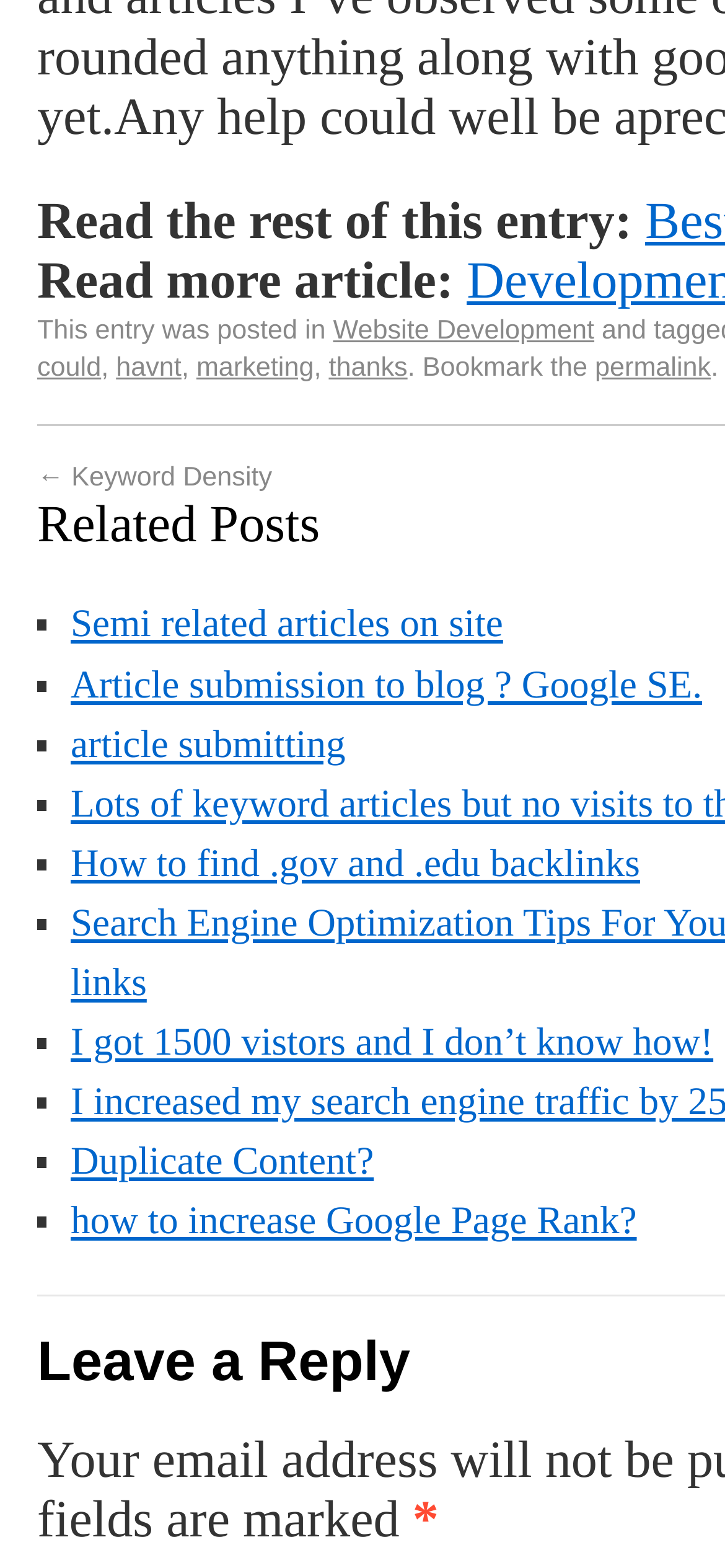Could you please study the image and provide a detailed answer to the question:
What is the category of the current article?

The category of the current article can be determined by looking at the text 'This entry was posted in' followed by a link 'Website Development', which suggests that the current article belongs to the category of Website Development.